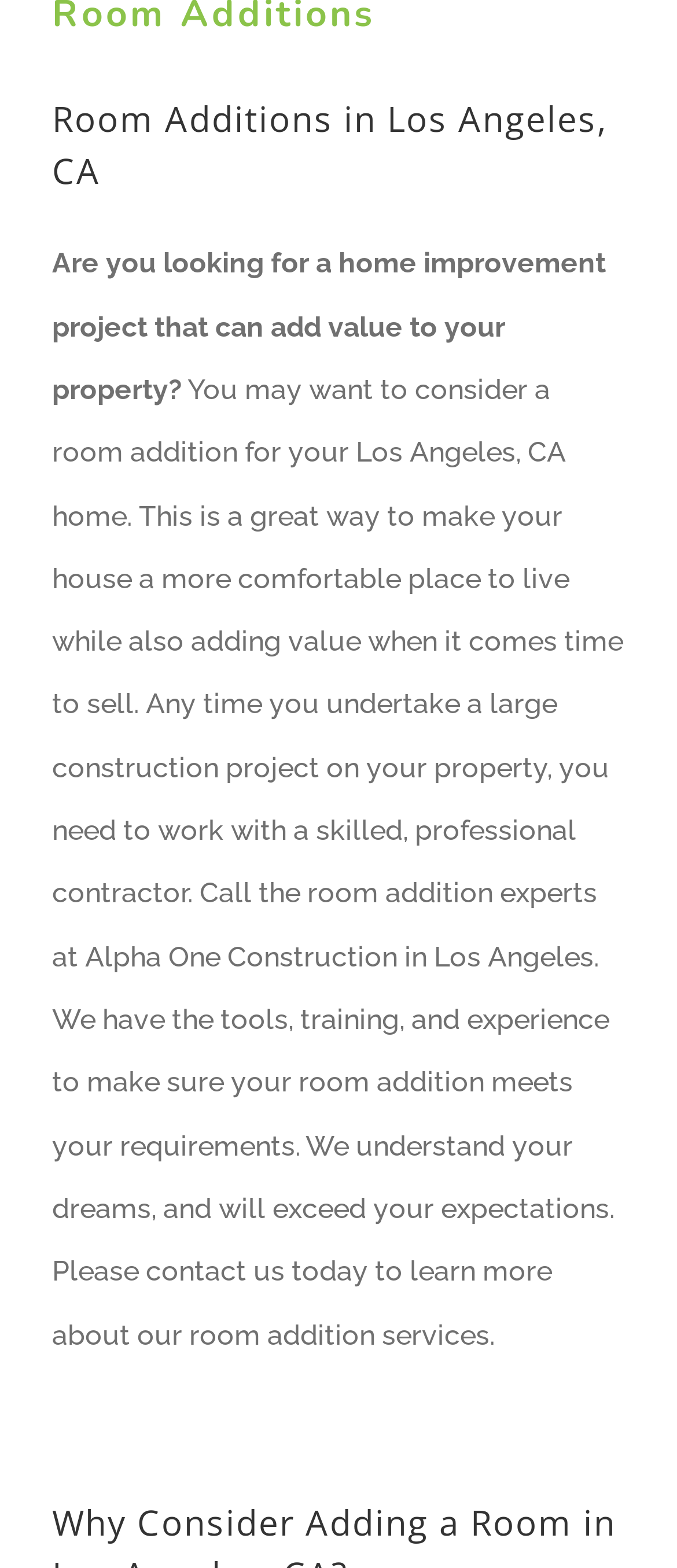Determine the bounding box coordinates for the UI element described. Format the coordinates as (top-left x, top-left y, bottom-right x, bottom-right y) and ensure all values are between 0 and 1. Element description: About Us

None